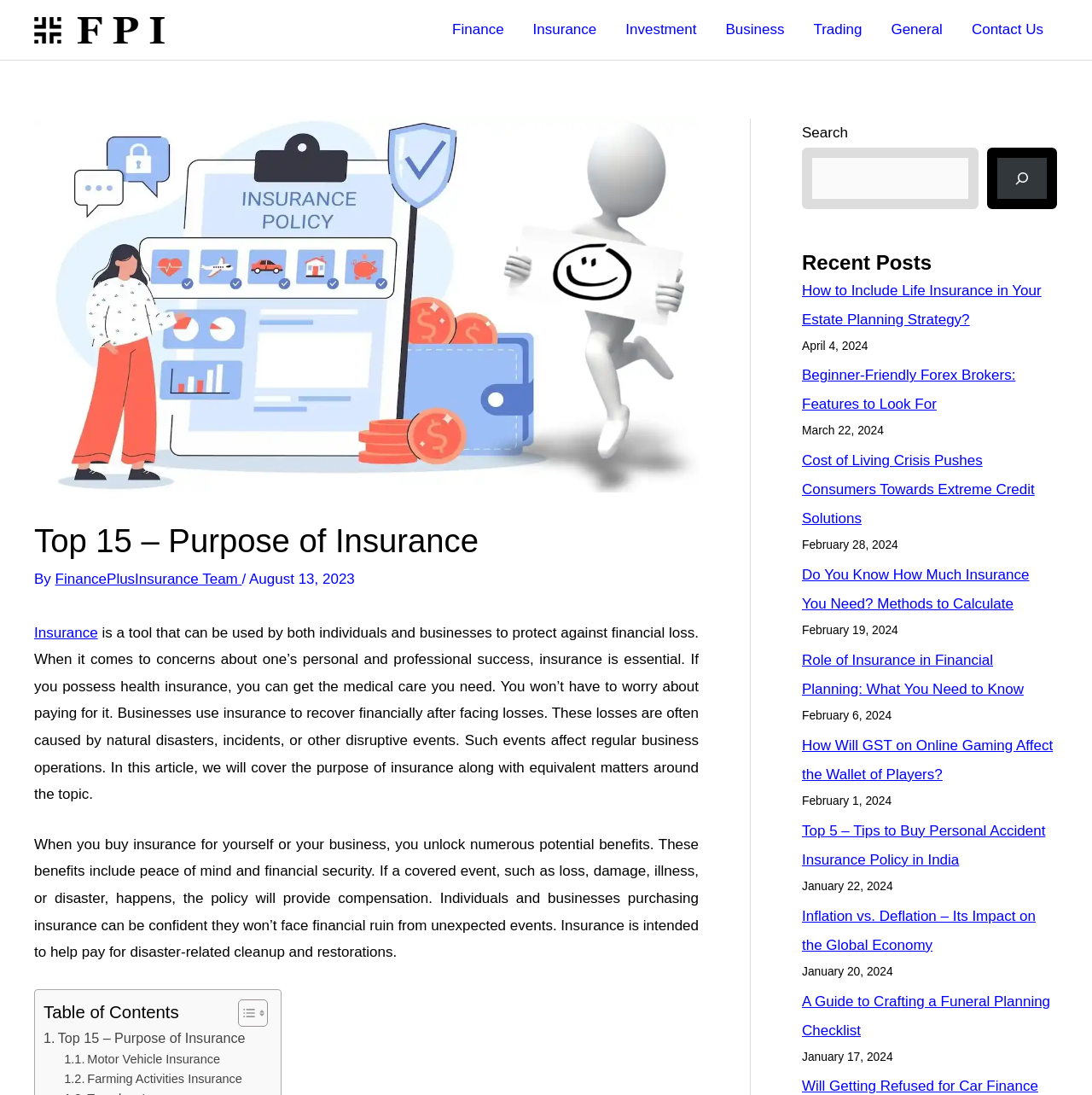Give a one-word or one-phrase response to the question:
What is the title of the article?

Top 15 – Purpose of Insurance